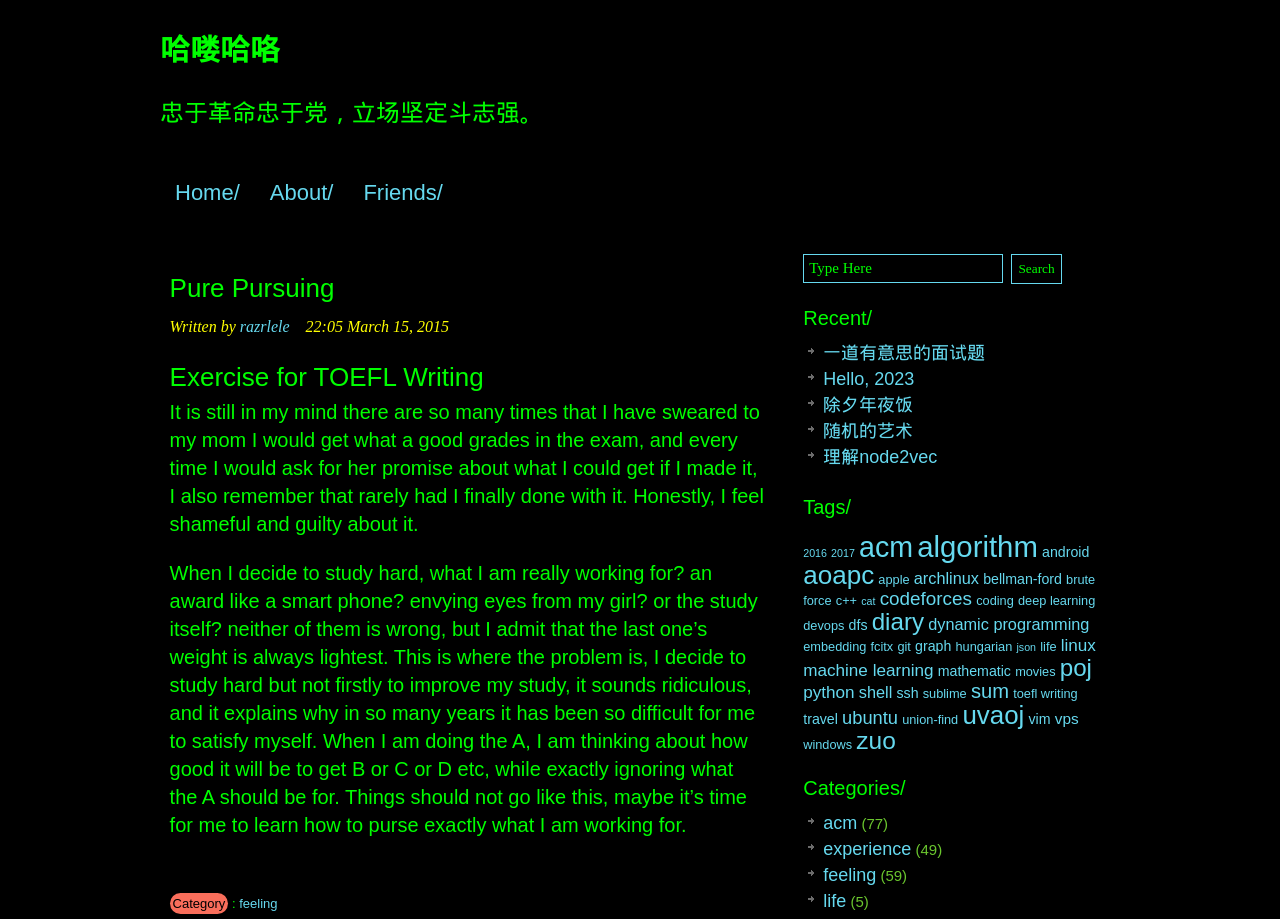Please provide a comprehensive answer to the question based on the screenshot: How many items are there in the 'Categories' section?

The 'Categories' section is located at the bottom of the webpage, and it lists various categories with their corresponding number of items. By counting the number of items in the 'Categories' section, we can find that there are 3 items.